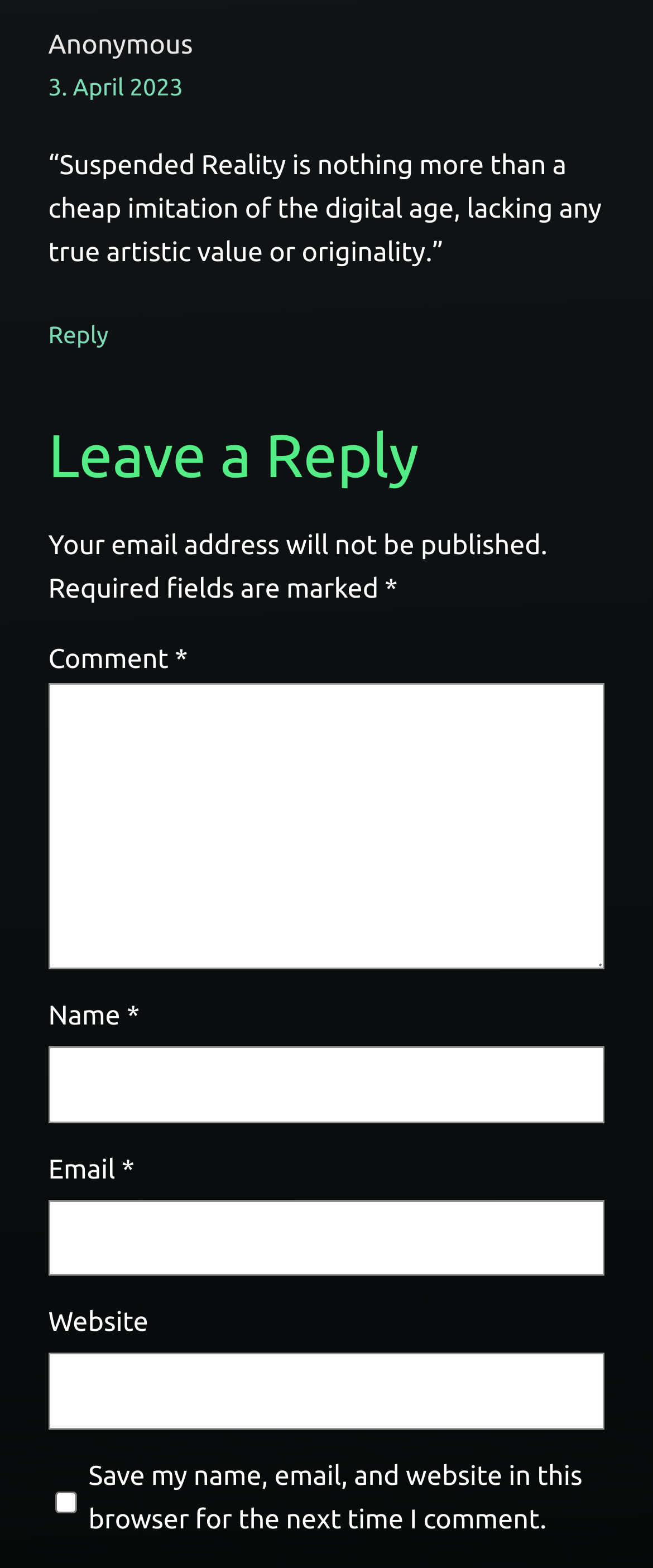Provide a brief response to the question using a single word or phrase: 
How many required fields are there in the comment form?

3